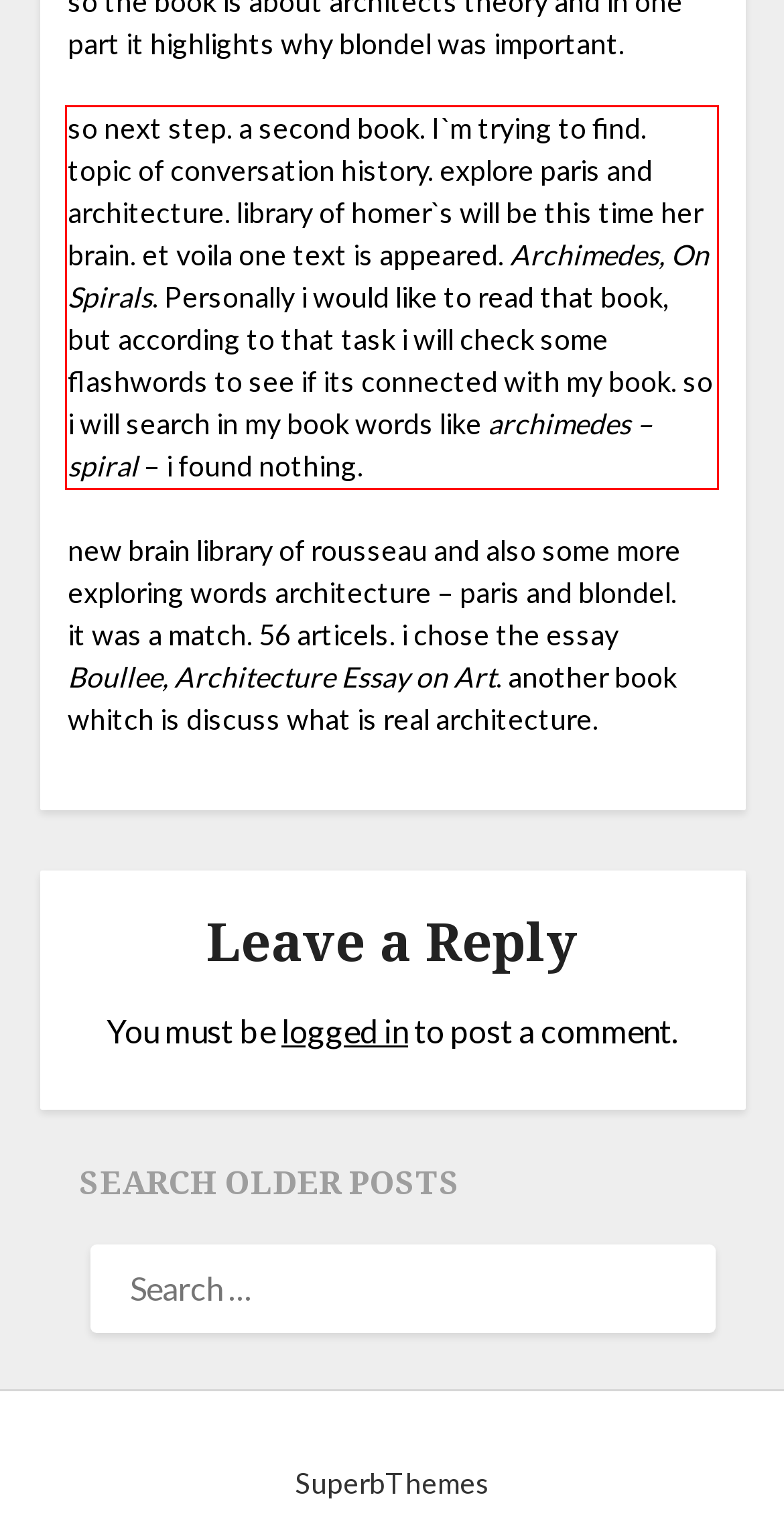Review the webpage screenshot provided, and perform OCR to extract the text from the red bounding box.

so next step. a second book. I`m trying to find. topic of conversation history. explore paris and architecture. library of homer`s will be this time her brain. et voila one text is appeared. Archimedes, On Spirals. Personally i would like to read that book, but according to that task i will check some flashwords to see if its connected with my book. so i will search in my book words like archimedes – spiral – i found nothing.